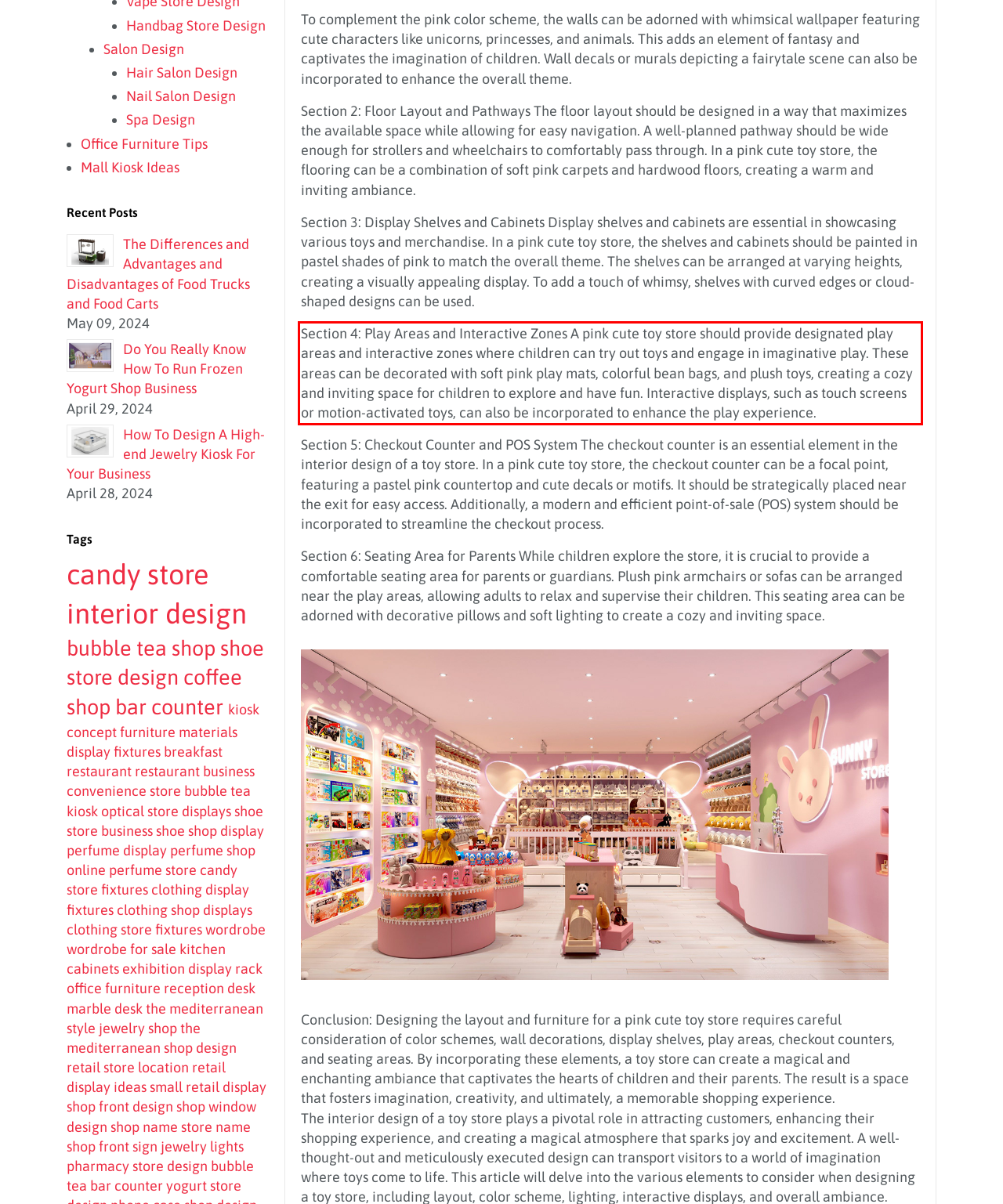From the given screenshot of a webpage, identify the red bounding box and extract the text content within it.

Section 4: Play Areas and Interactive Zones A pink cute toy store should provide designated play areas and interactive zones where children can try out toys and engage in imaginative play. These areas can be decorated with soft pink play mats, colorful bean bags, and plush toys, creating a cozy and inviting space for children to explore and have fun. Interactive displays, such as touch screens or motion-activated toys, can also be incorporated to enhance the play experience.